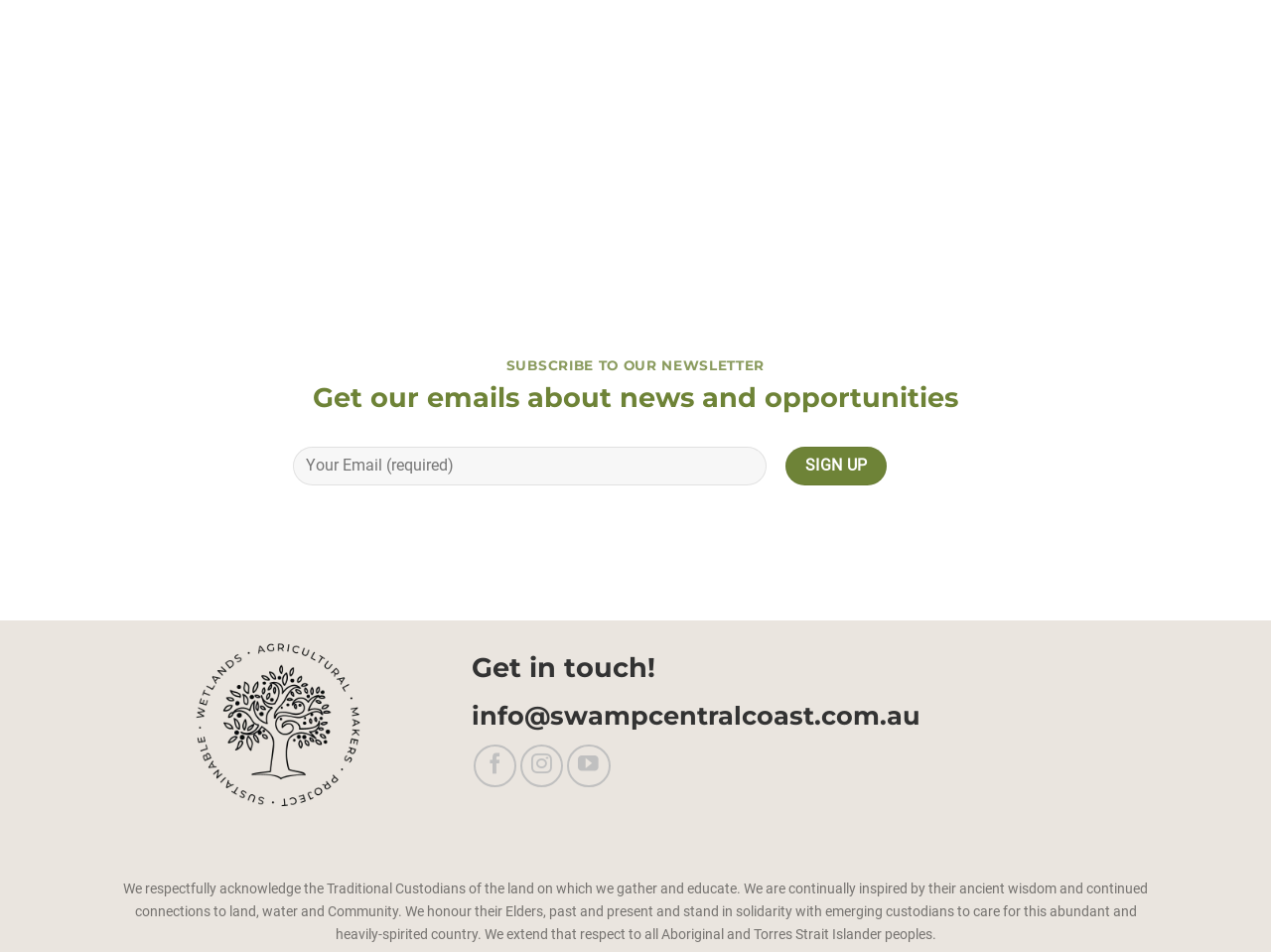What is the purpose of the form?
Please provide a single word or phrase answer based on the image.

To subscribe to newsletter